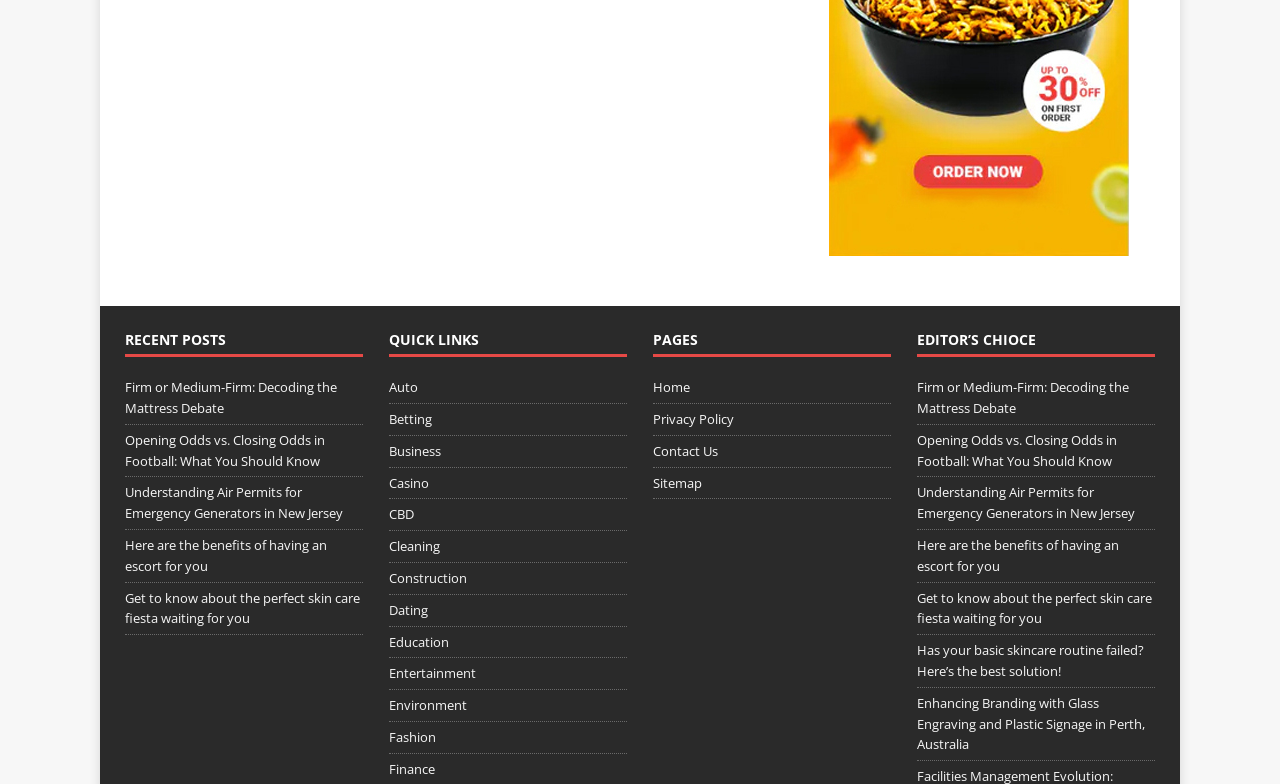What is the last link in the 'EDITOR'S CHOICE' section?
Refer to the image and provide a concise answer in one word or phrase.

Enhancing Branding with Glass Engraving and Plastic Signage in Perth, Australia